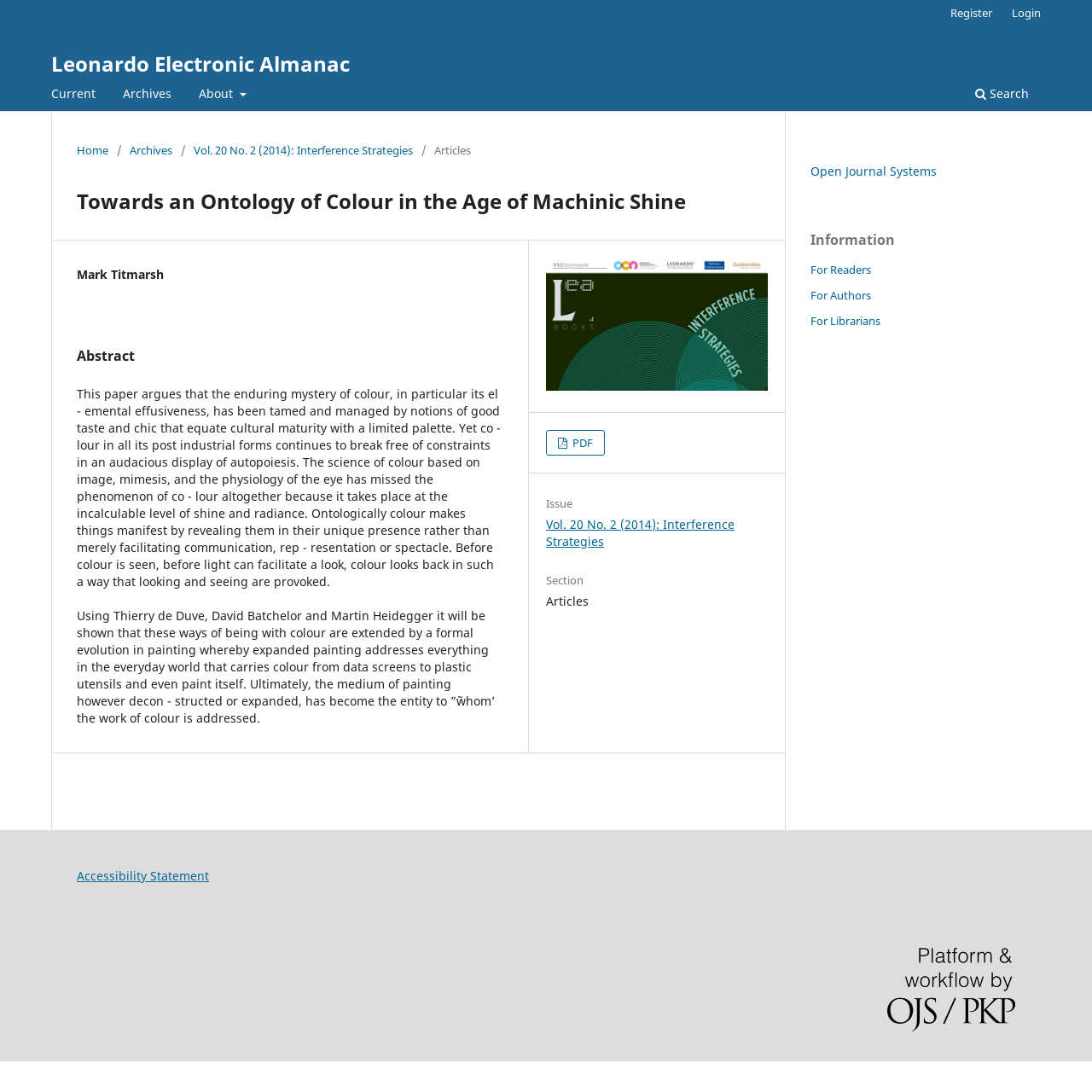Extract the primary headline from the webpage and present its text.

Towards an Ontology of Colour in the Age of Machinic Shine